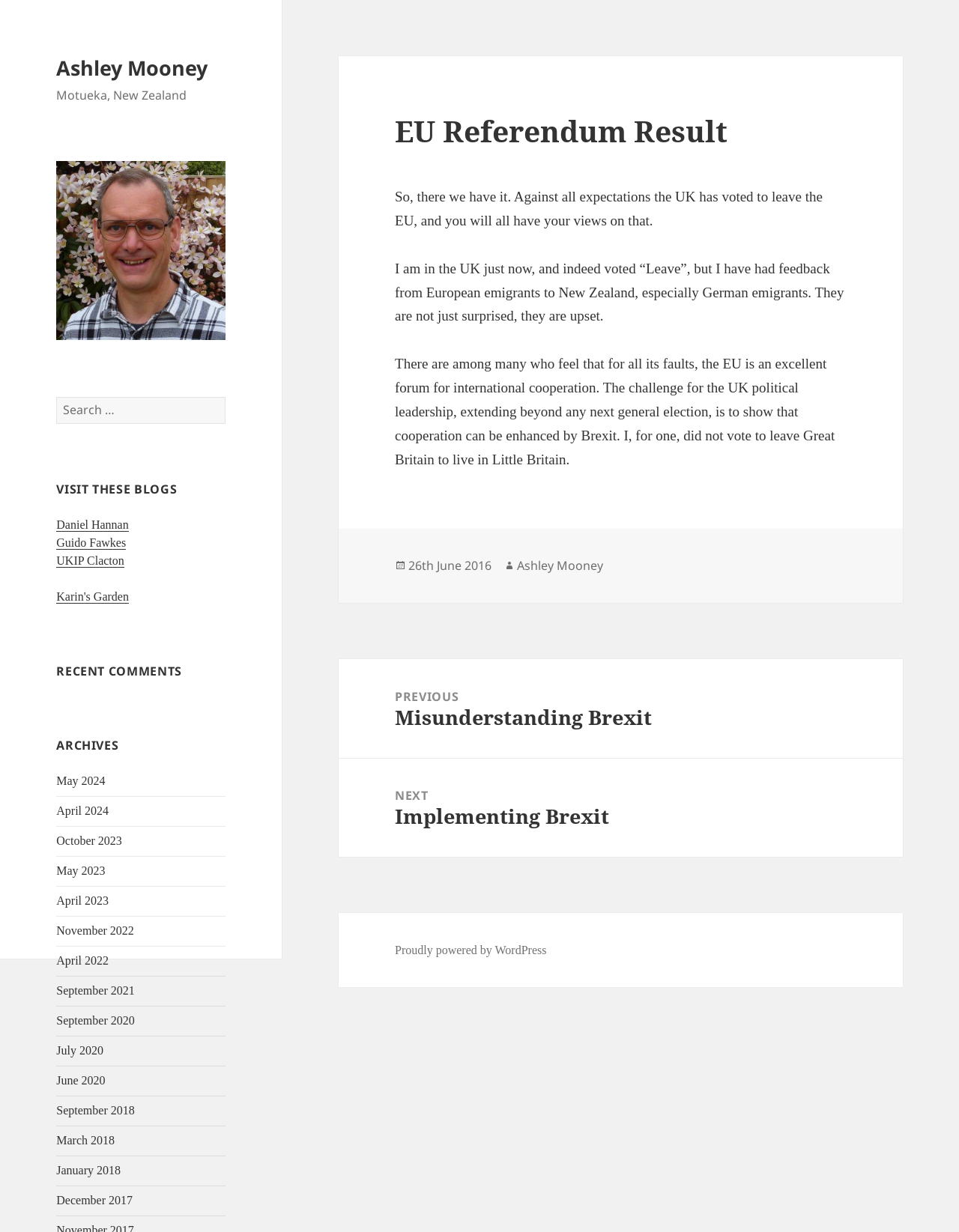Given the description of a UI element: "Guido Fawkes", identify the bounding box coordinates of the matching element in the webpage screenshot.

[0.059, 0.435, 0.131, 0.446]